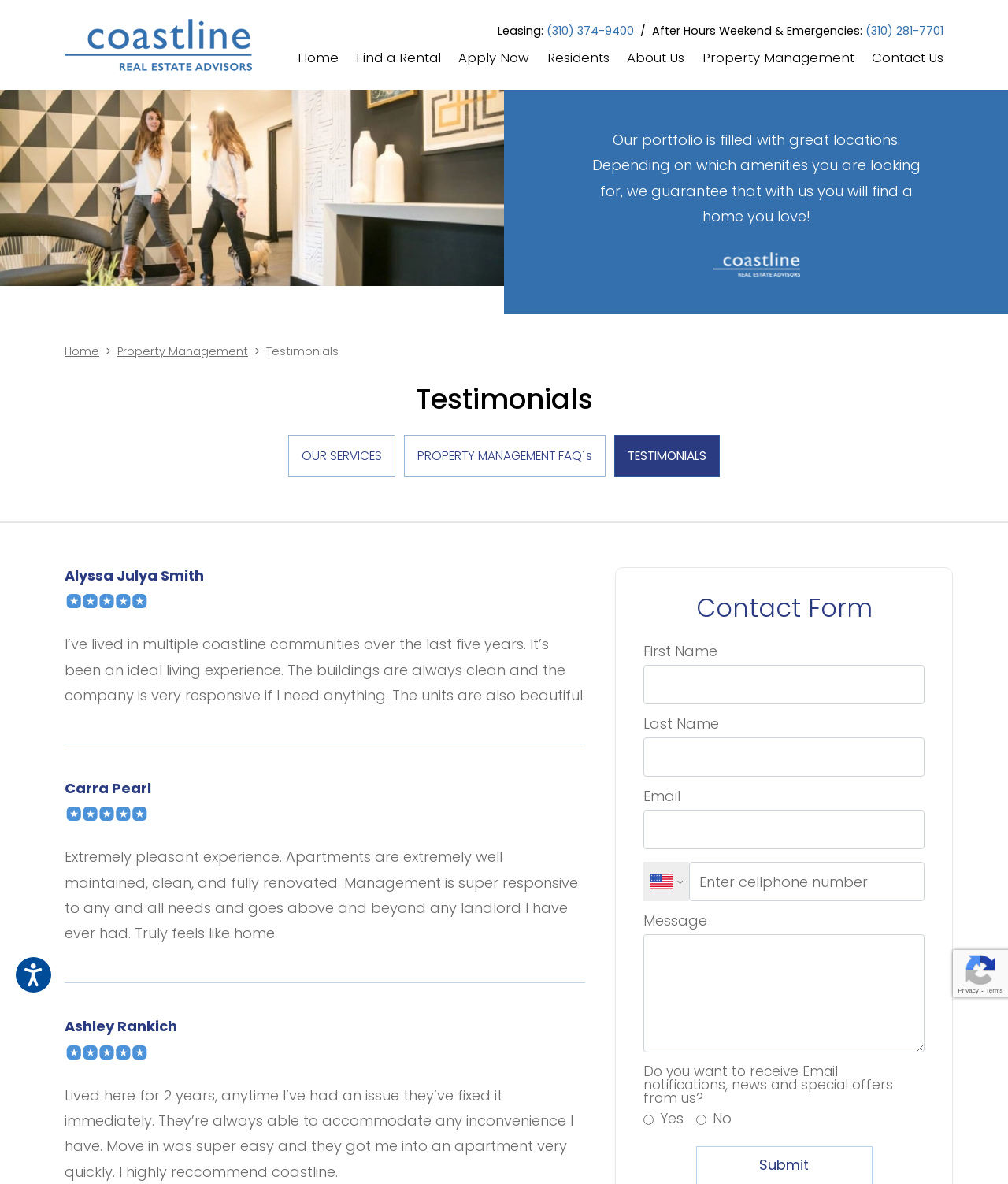Elaborate on the information and visuals displayed on the webpage.

This webpage is about Coastline Real State Advisors, a property management company, and it features testimonials from satisfied owners. At the top left corner, there are three "Skip to" links: "Skip to Content", "Skip to Menu", and "Skip to Footer". Next to them, there is an "Open accessiBe" button and an image. 

On the top right corner, there is a "COASTLINE" logo, which is also a link. Below it, there are several links to different sections of the website, including "Home", "Find a Rental", "Apply Now", "Residents", "About Us", "Property Management", and "Contact Us".

In the main content area, there is a brief introduction to the company, stating that they guarantee to find a home that customers will love. Below this introduction, there is a breadcrumb navigation menu showing the current page's location in the website hierarchy.

The main section of the webpage is dedicated to showcasing testimonials from satisfied owners. There are three testimonials, each with a heading featuring the owner's name, followed by a paragraph of text describing their positive experience with Coastline Real State Advisors.

On the right side of the webpage, there is a contact form where users can fill in their information and send a message to the company. The form includes fields for first name, last name, email, phone number, and message, as well as a checkbox to opt-in for email notifications and special offers.

Overall, the webpage is focused on showcasing the company's property management services and the positive experiences of their customers, while also providing a way for users to get in touch with them.